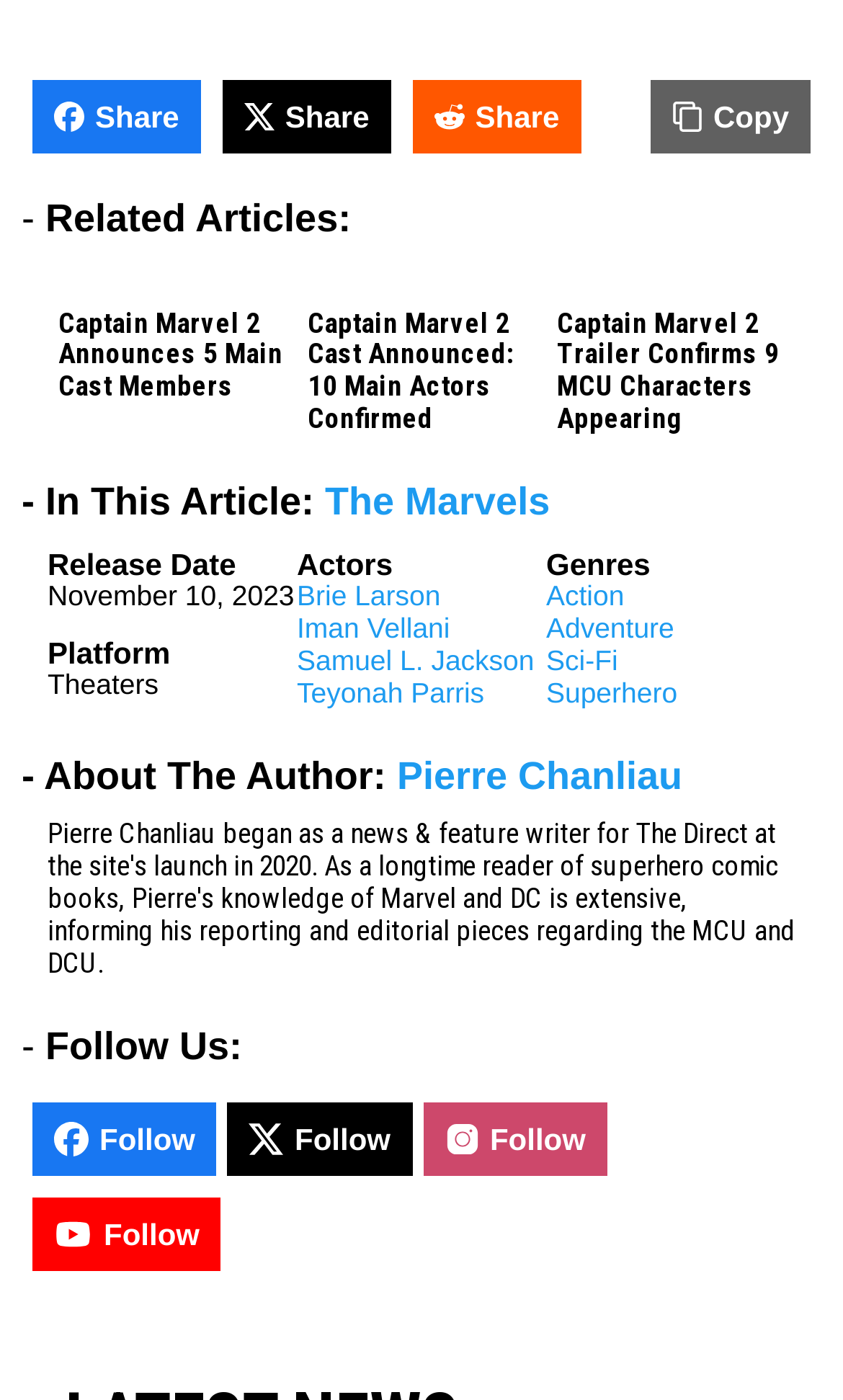Can you show the bounding box coordinates of the region to click on to complete the task described in the instruction: "View The Marvels"?

[0.385, 0.343, 0.652, 0.374]